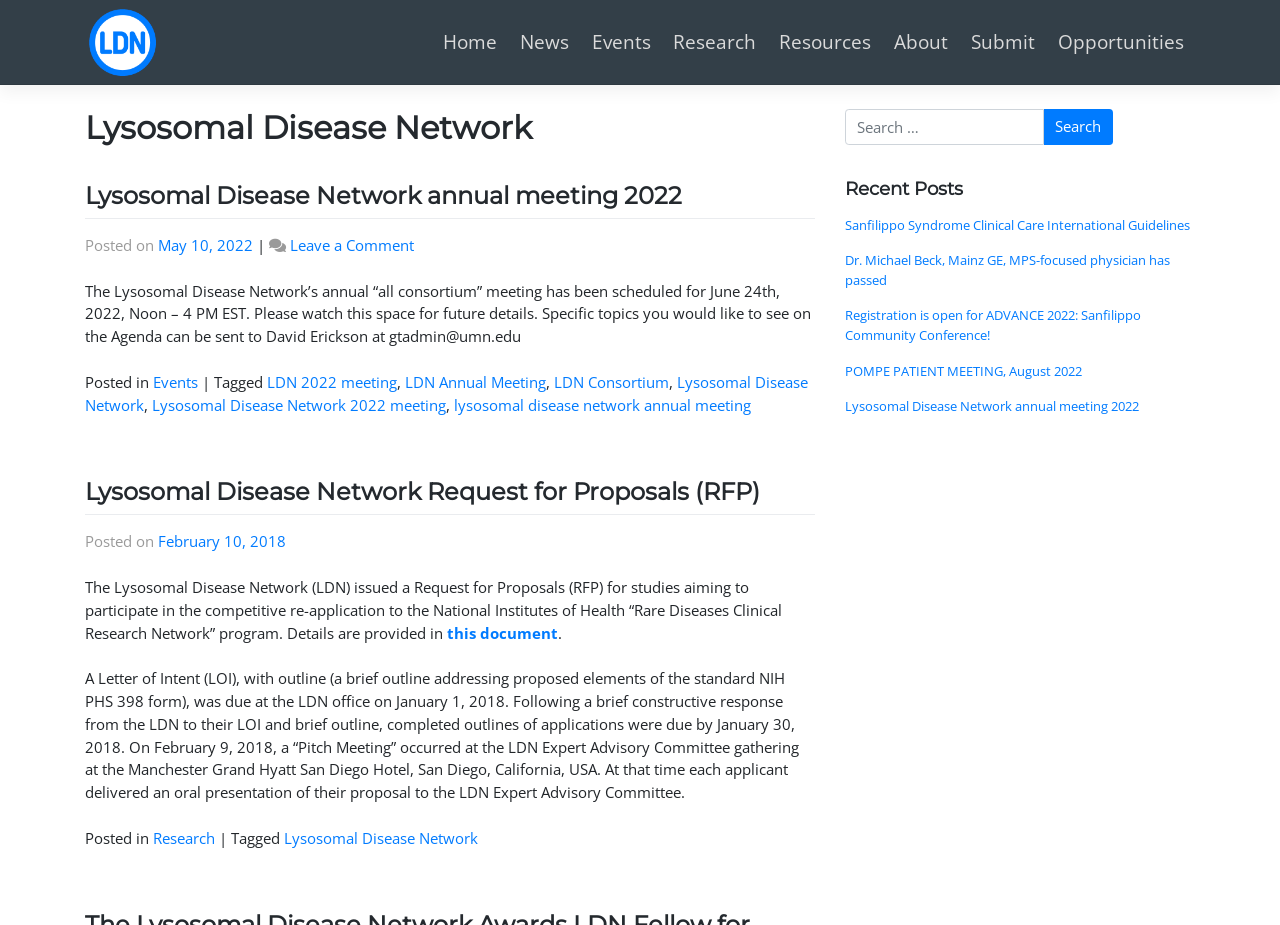Determine and generate the text content of the webpage's headline.

Lysosomal Disease Network